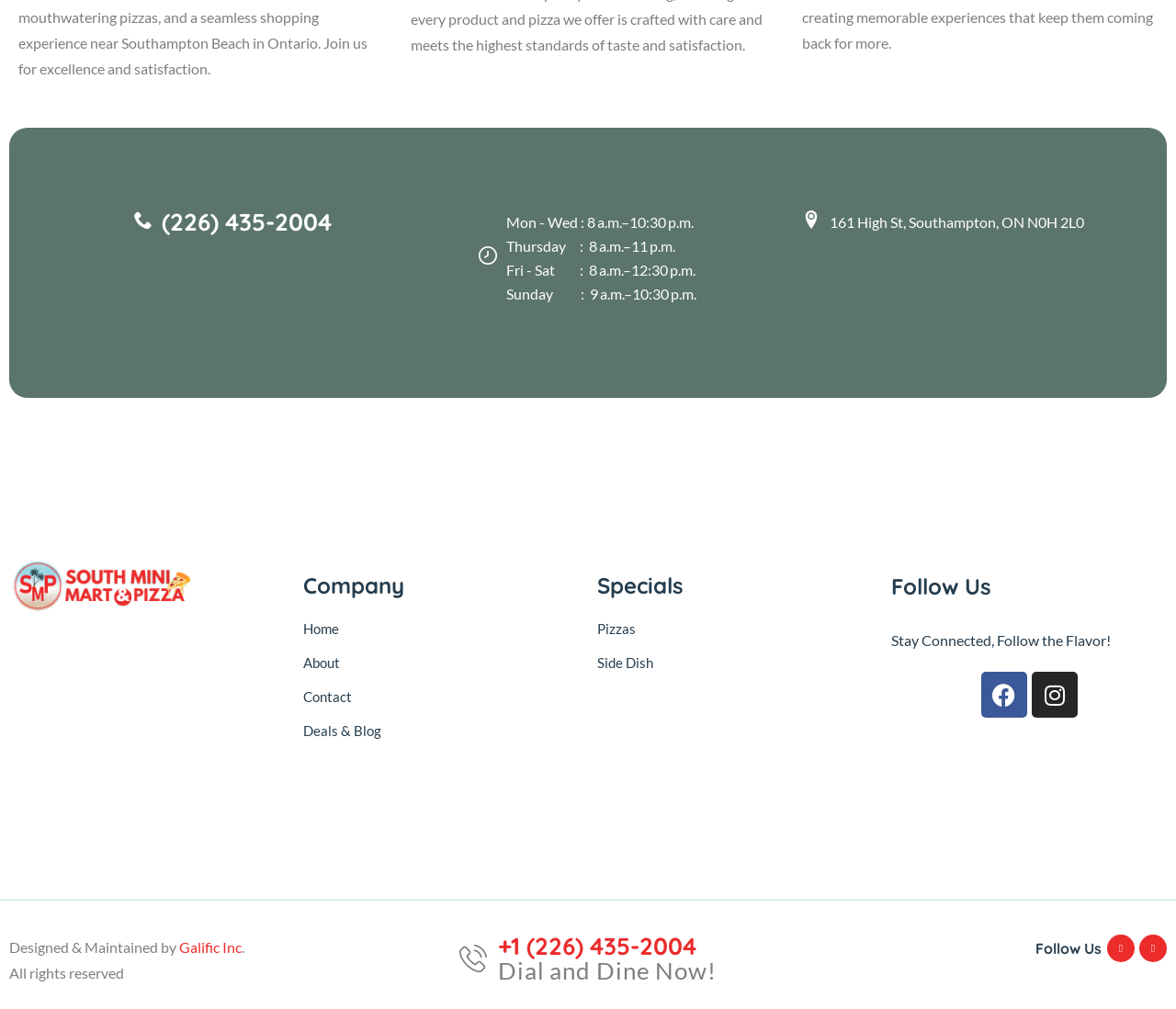Give a one-word or phrase response to the following question: What type of business is this?

Pizza store